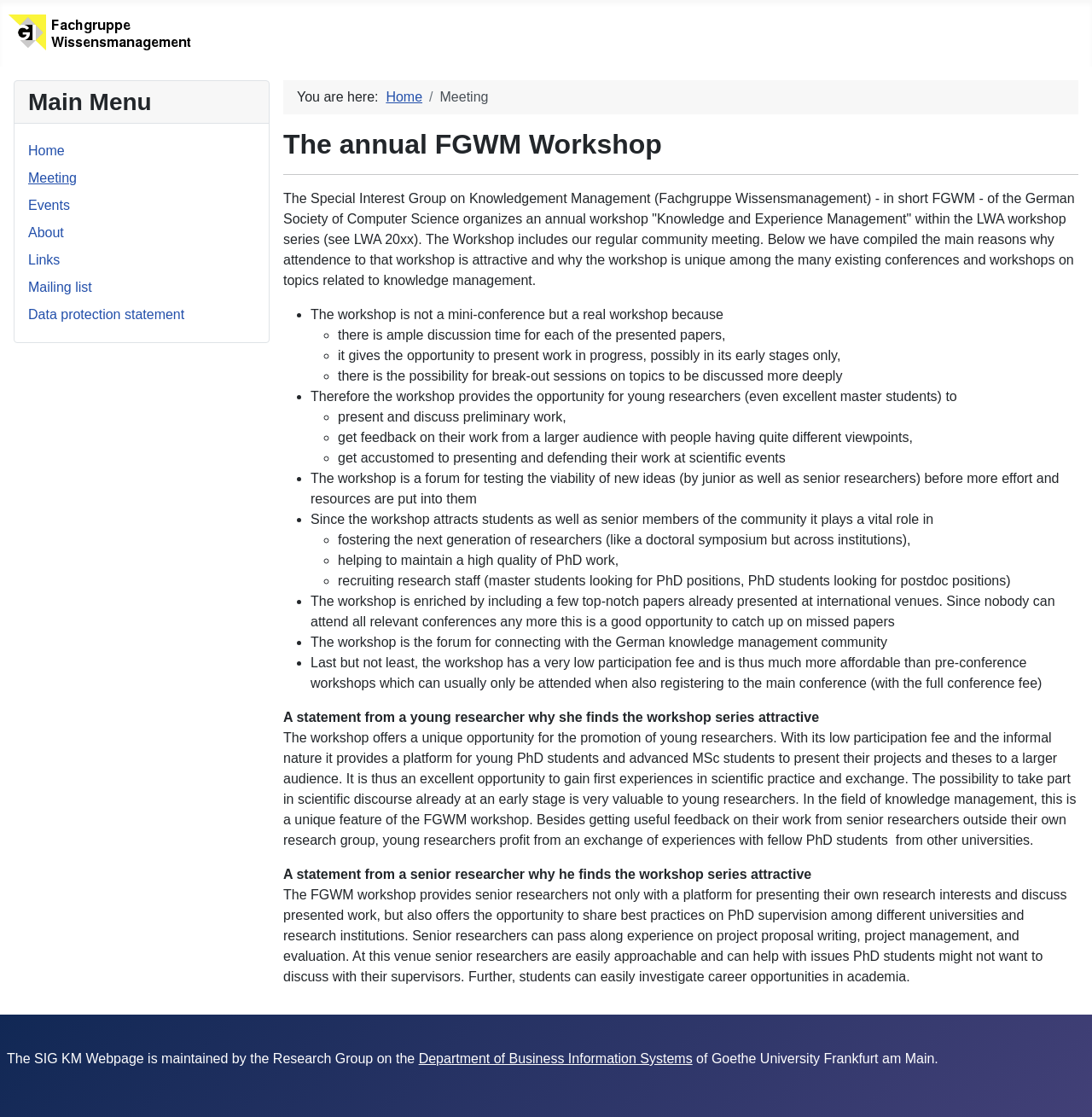Please identify the bounding box coordinates of the clickable region that I should interact with to perform the following instruction: "Click the 'FGWM' image link". The coordinates should be expressed as four float numbers between 0 and 1, i.e., [left, top, right, bottom].

[0.006, 0.011, 0.178, 0.049]